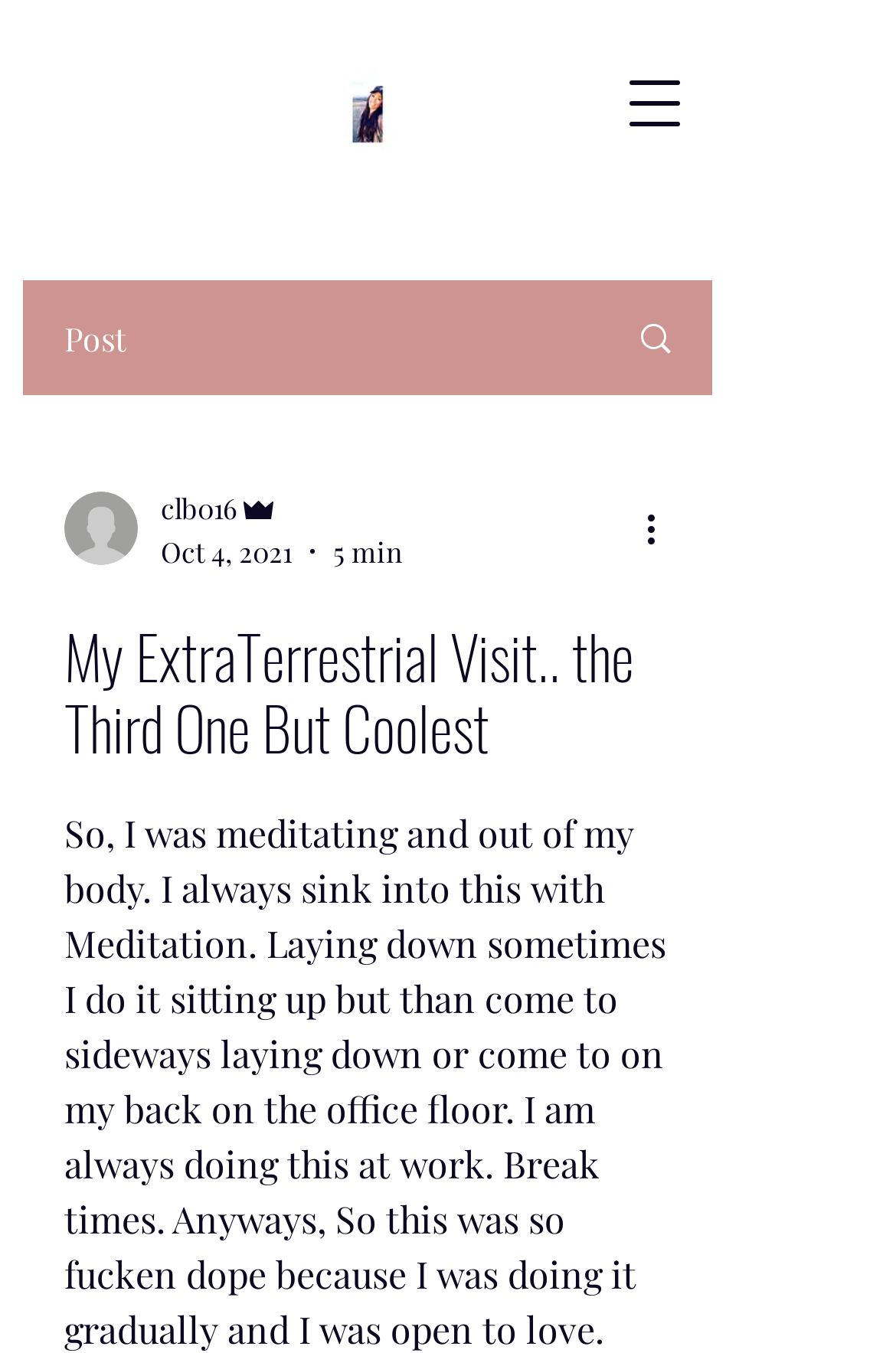Please answer the following question using a single word or phrase: 
How many images are on this webpage?

4